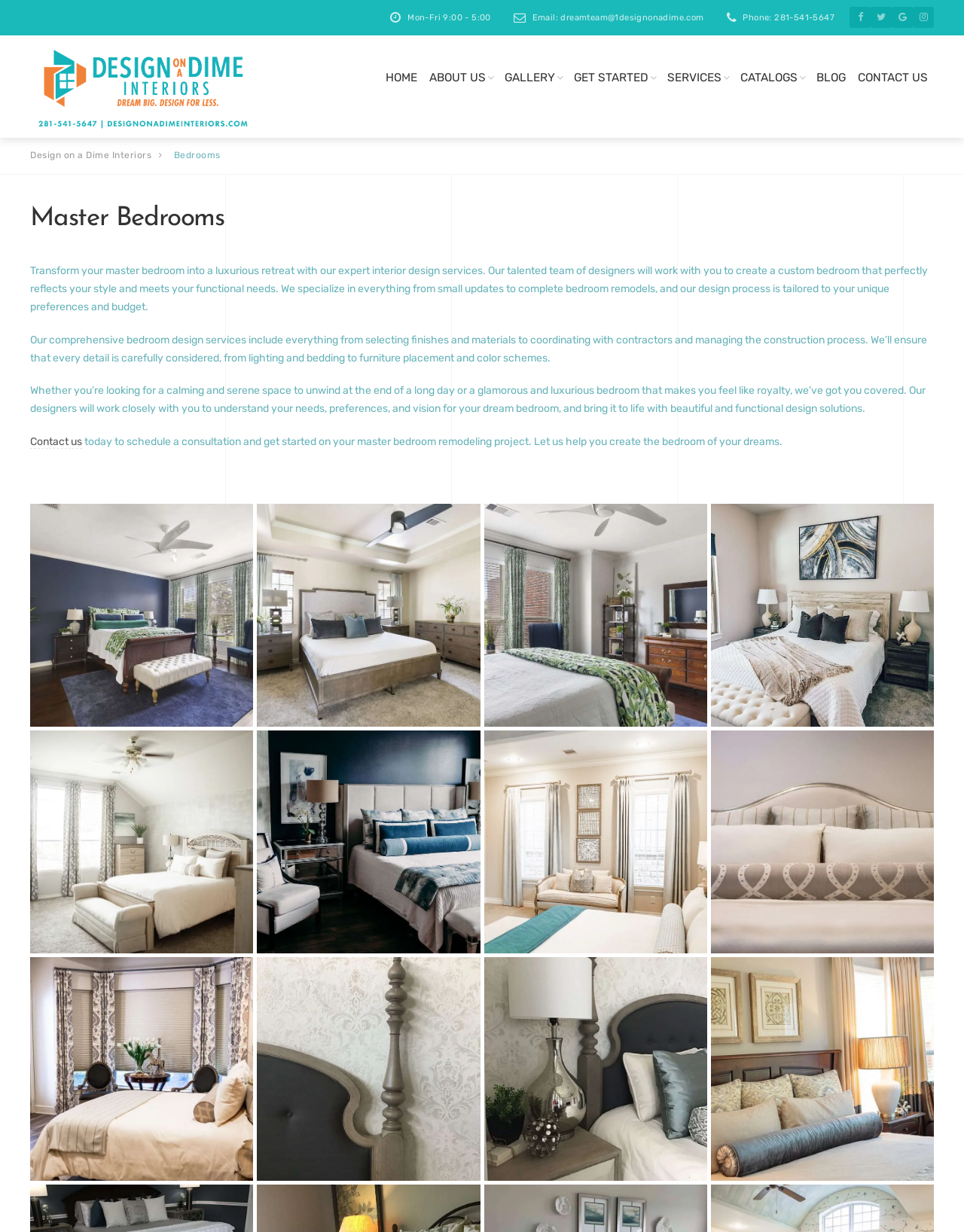Predict the bounding box coordinates of the UI element that matches this description: "BBAMBA Desk". The coordinates should be in the format [left, top, right, bottom] with each value between 0 and 1.

None